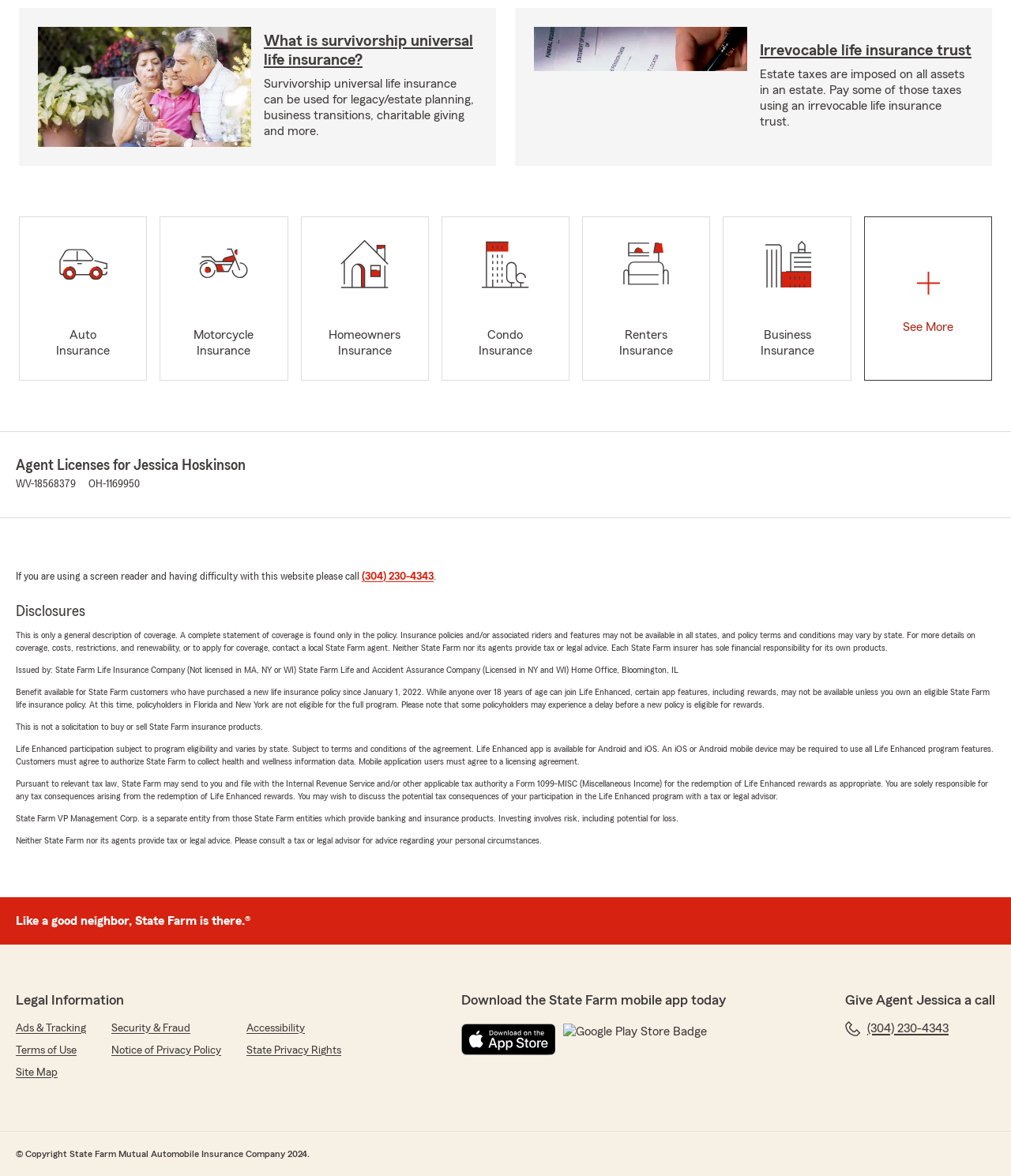Extract the bounding box of the UI element described as: "aria-label="Get it on Google Play"".

[0.557, 0.87, 0.699, 0.897]